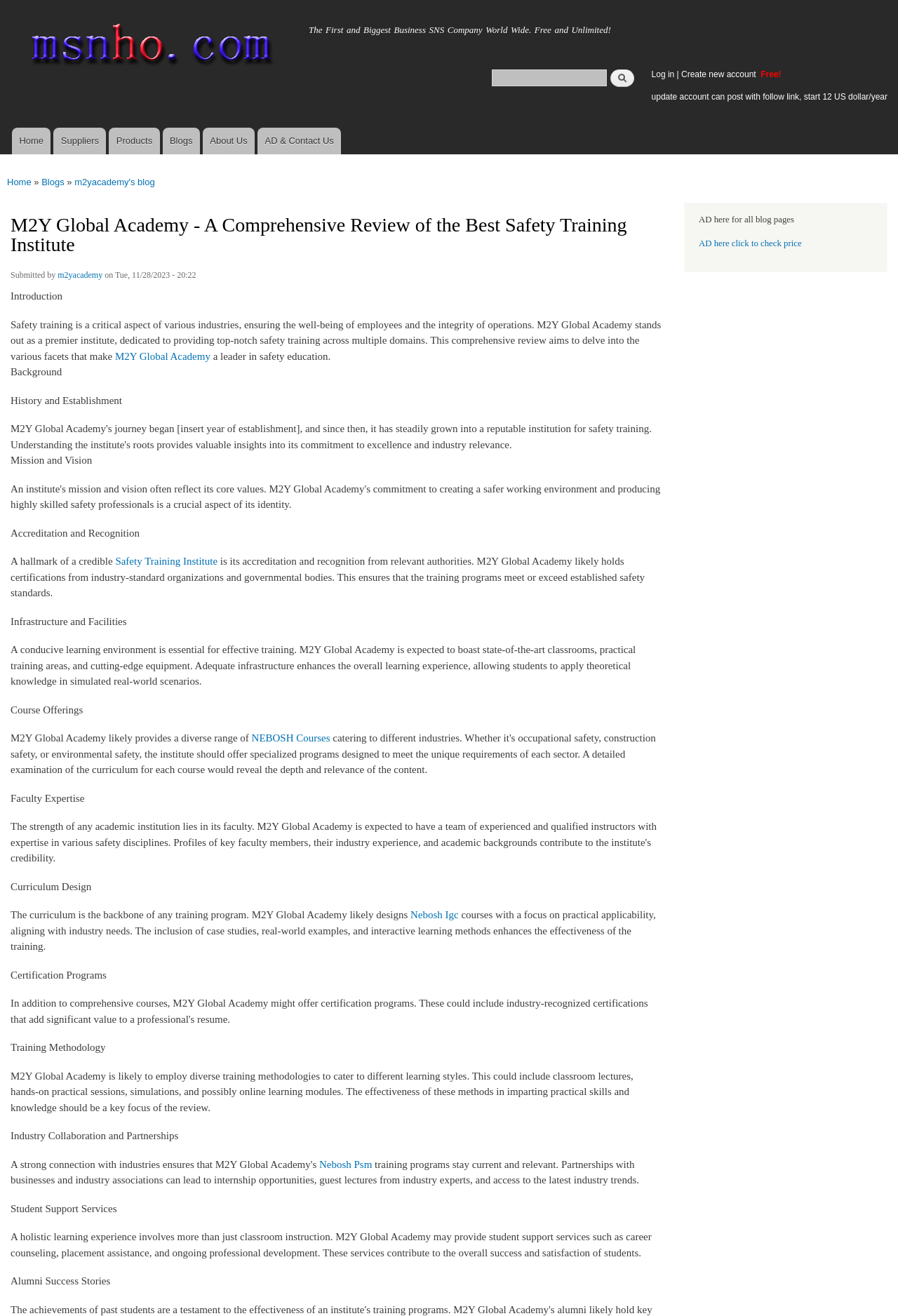Please determine the bounding box coordinates of the element's region to click in order to carry out the following instruction: "Read the blog post about M2Y Global Academy". The coordinates should be four float numbers between 0 and 1, i.e., [left, top, right, bottom].

[0.012, 0.164, 0.738, 0.194]